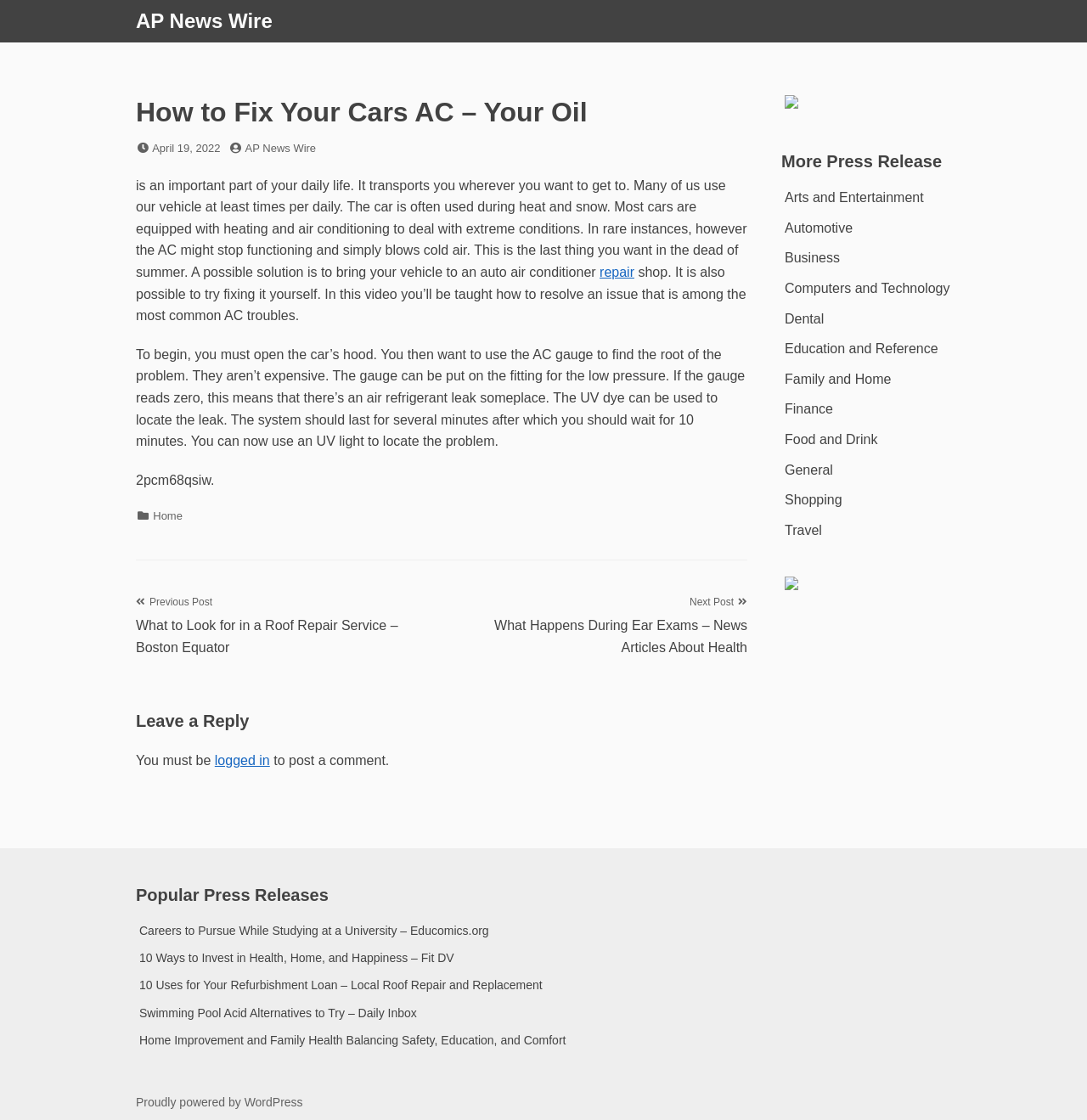Use one word or a short phrase to answer the question provided: 
What is the category of the post?

Automotive